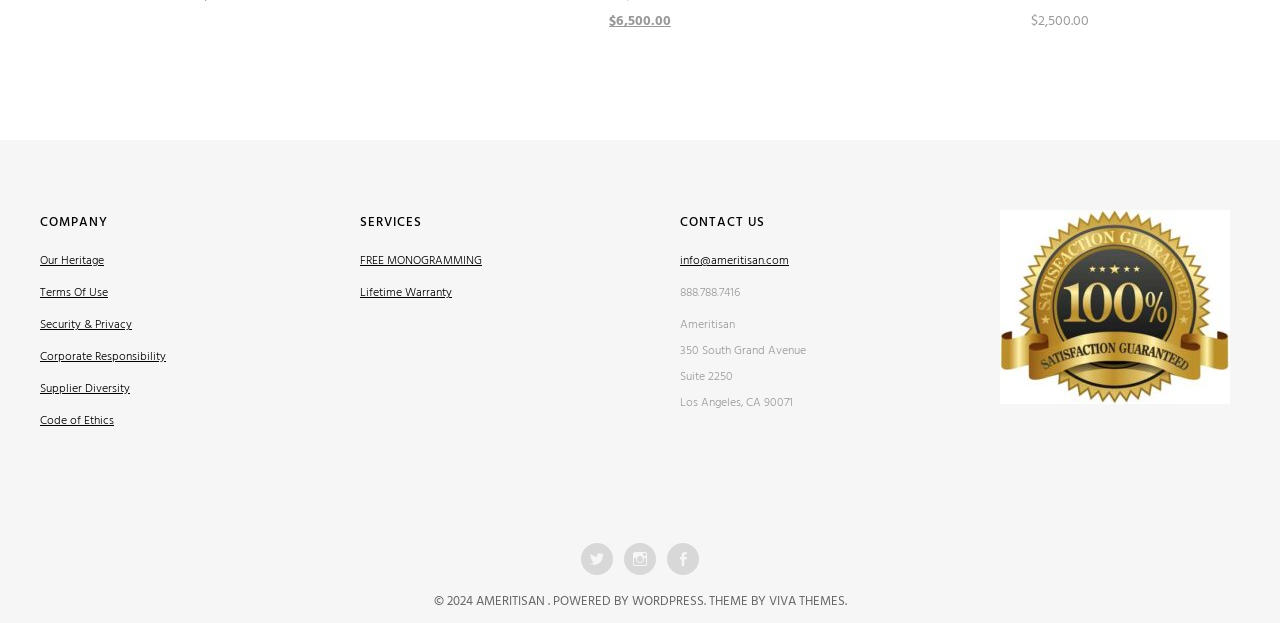What is the company name?
Using the image, respond with a single word or phrase.

Ameritisan